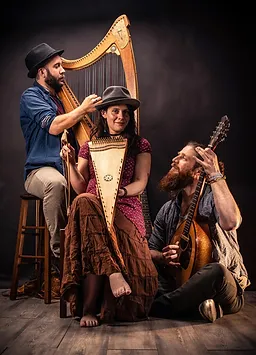Using the elements shown in the image, answer the question comprehensively: What is the woman in the center holding?

The woman in the center is holding an instrument, which is described in the caption as a bowed psaltery. Her expression reflects a deep connection to the music, inviting the viewer into her world.